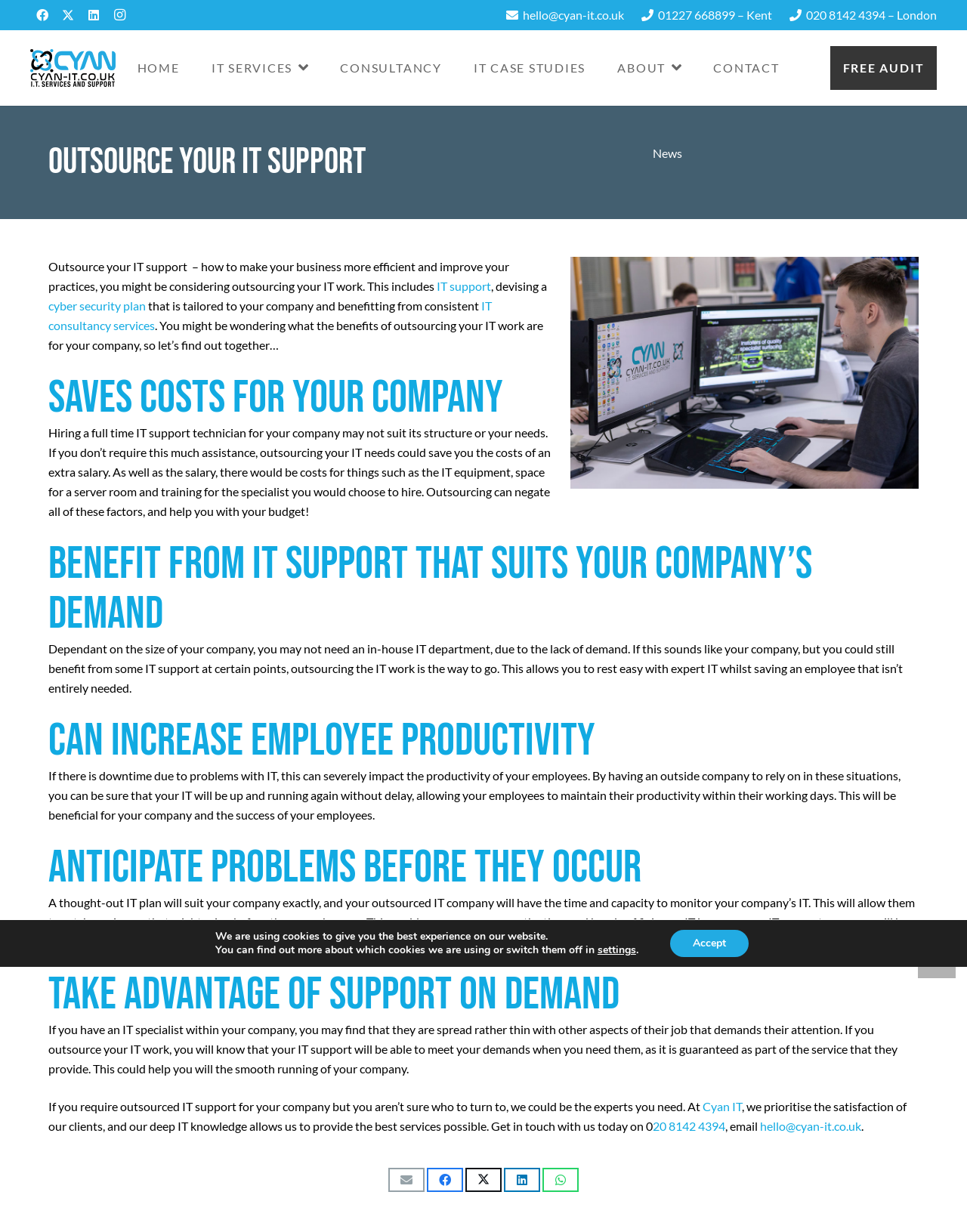Based on the image, provide a detailed response to the question:
What is the benefit of outsourcing IT work?

I found this answer by reading the heading 'SAVES COSTS FOR YOUR COMPANY' and the corresponding text which explains how outsourcing IT work can save costs for a company.